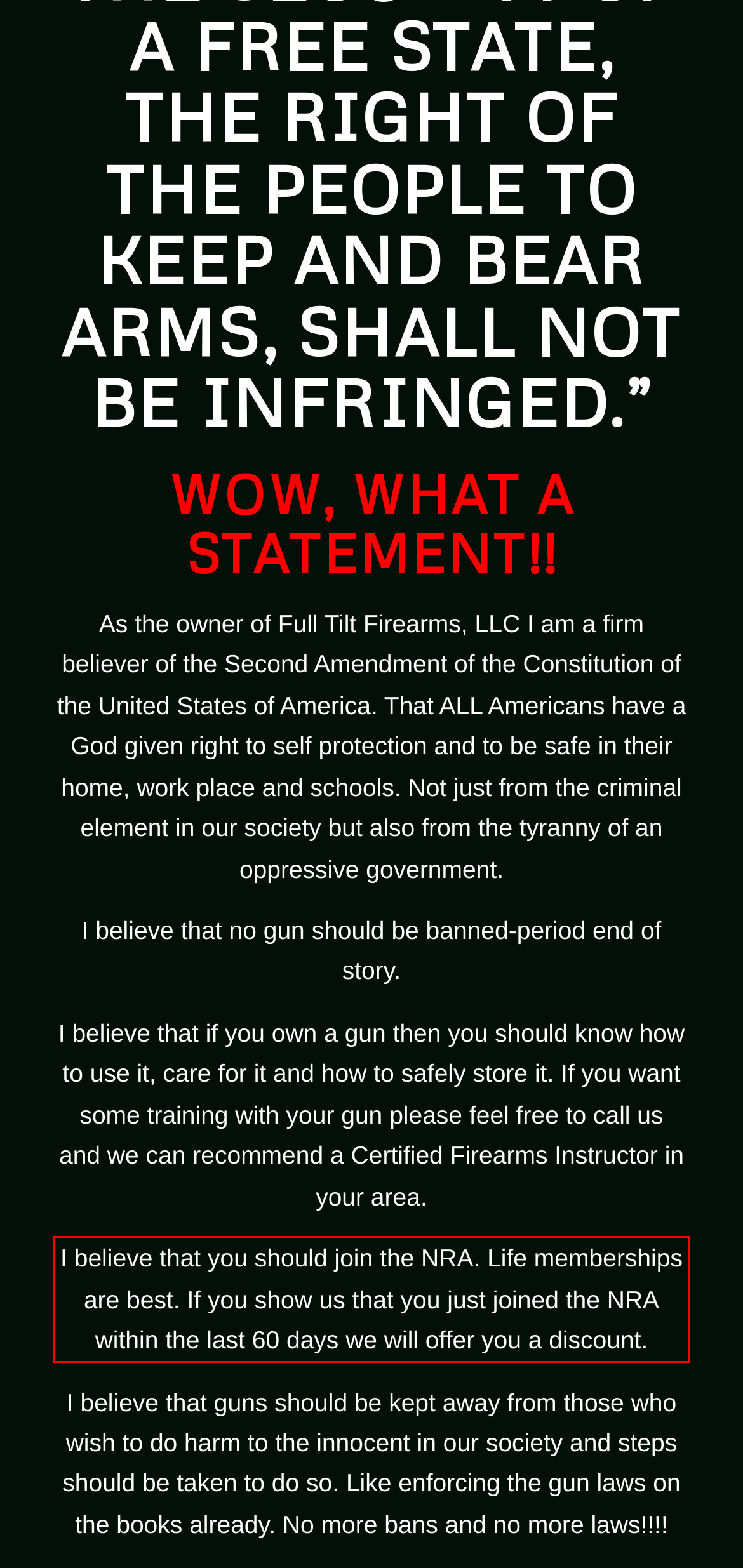You have a webpage screenshot with a red rectangle surrounding a UI element. Extract the text content from within this red bounding box.

I believe that you should join the NRA. Life memberships are best. If you show us that you just joined the NRA within the last 60 days we will offer you a discount.